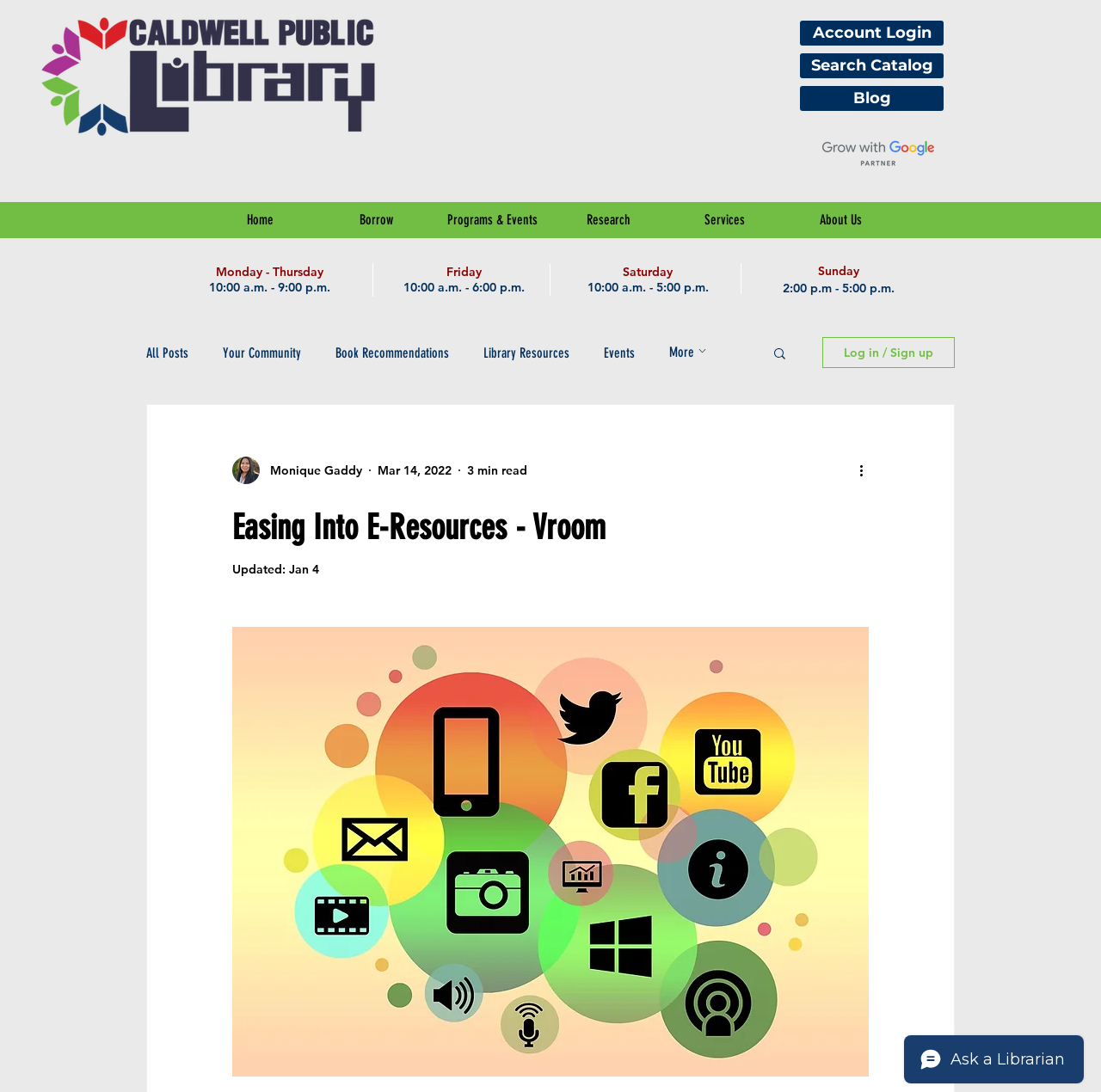Please locate the bounding box coordinates of the element that needs to be clicked to achieve the following instruction: "Click the Caldwell Public Library Logo". The coordinates should be four float numbers between 0 and 1, i.e., [left, top, right, bottom].

[0.021, 0.005, 0.357, 0.129]